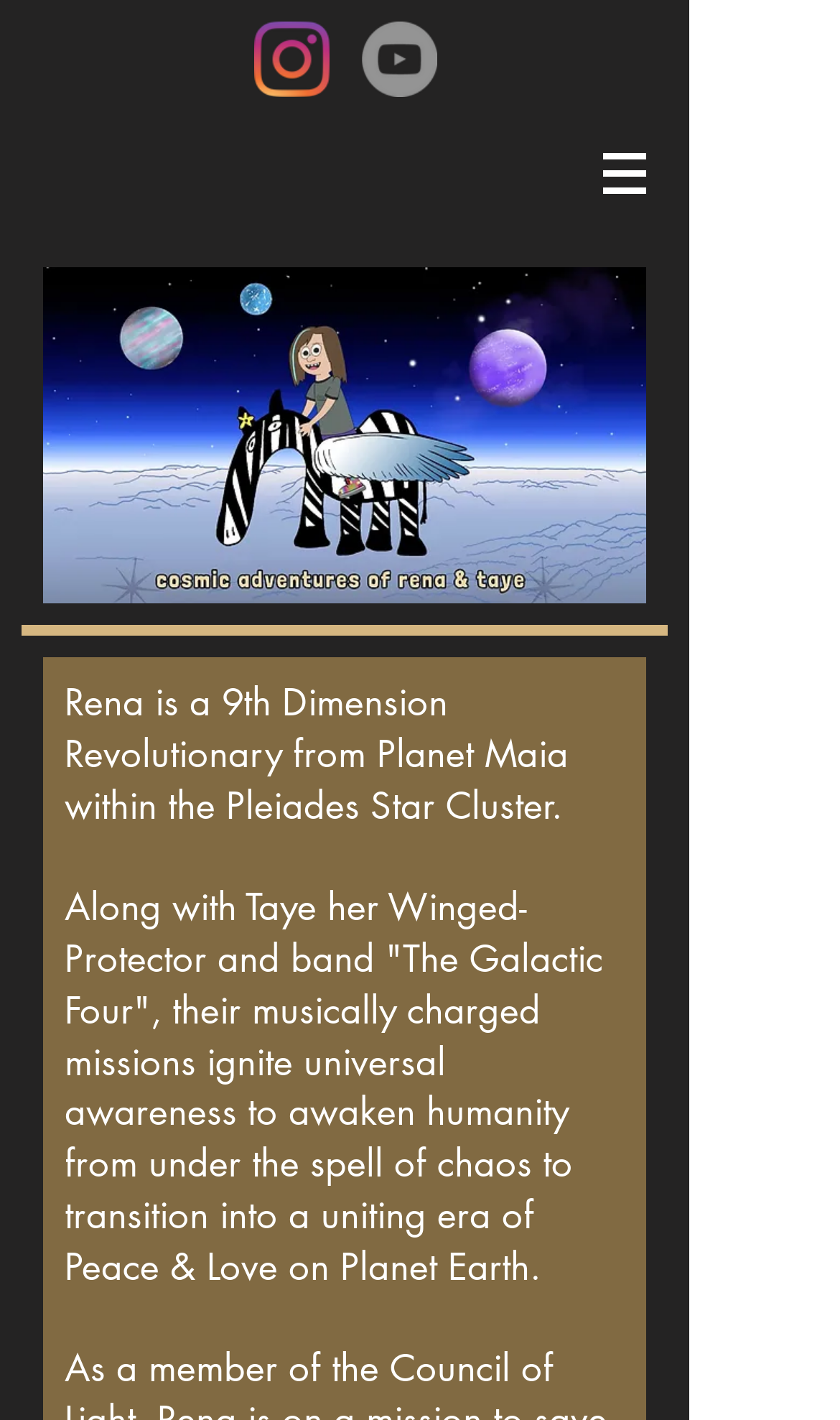How many social media links are at the top of the page?
Please provide a full and detailed response to the question.

I counted the number of link elements under the 'Social Bar' list at the top of the page and found two links, one for Instagram and one for YouTube.